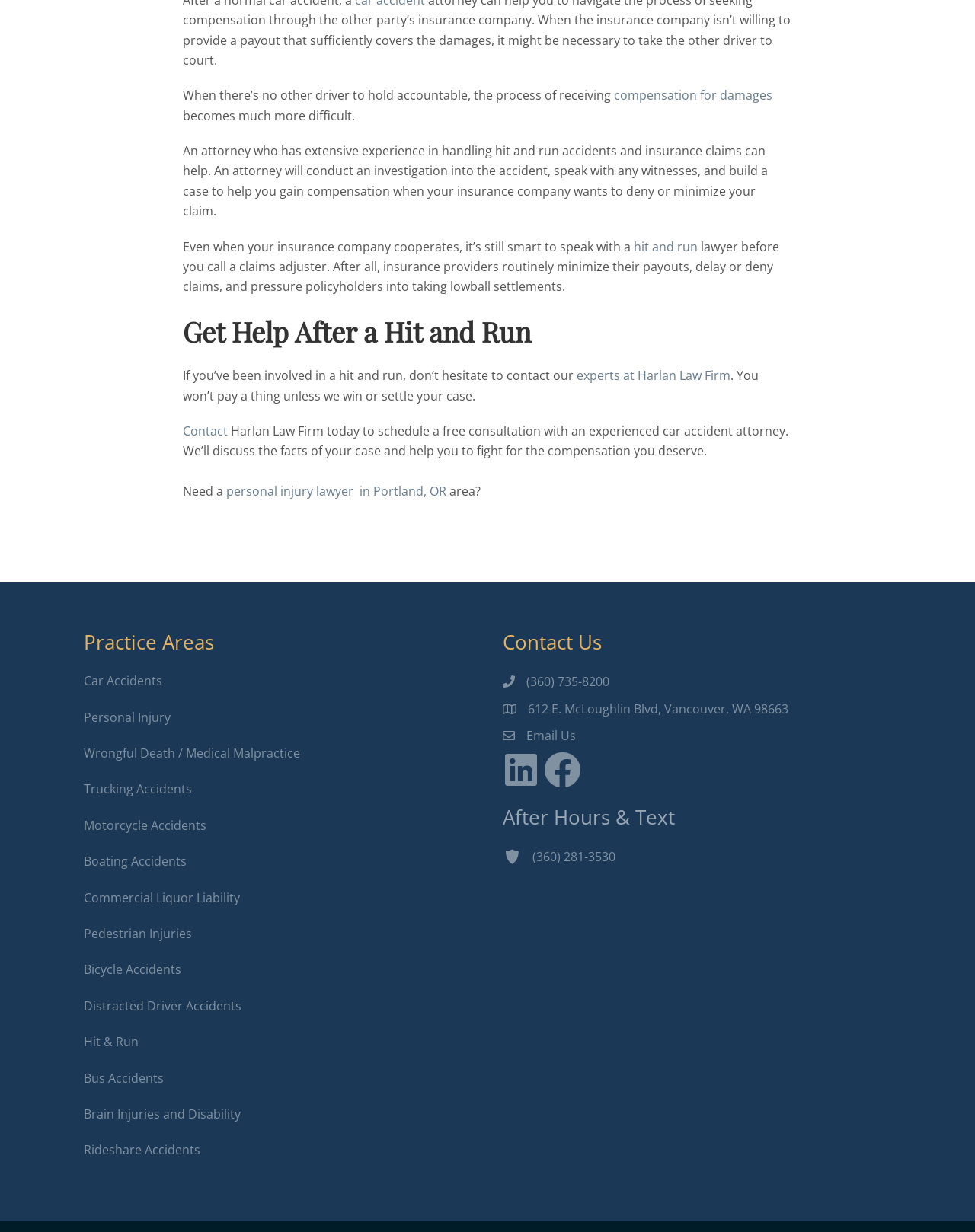Kindly determine the bounding box coordinates for the clickable area to achieve the given instruction: "Learn about hit and run accidents".

[0.65, 0.193, 0.716, 0.207]